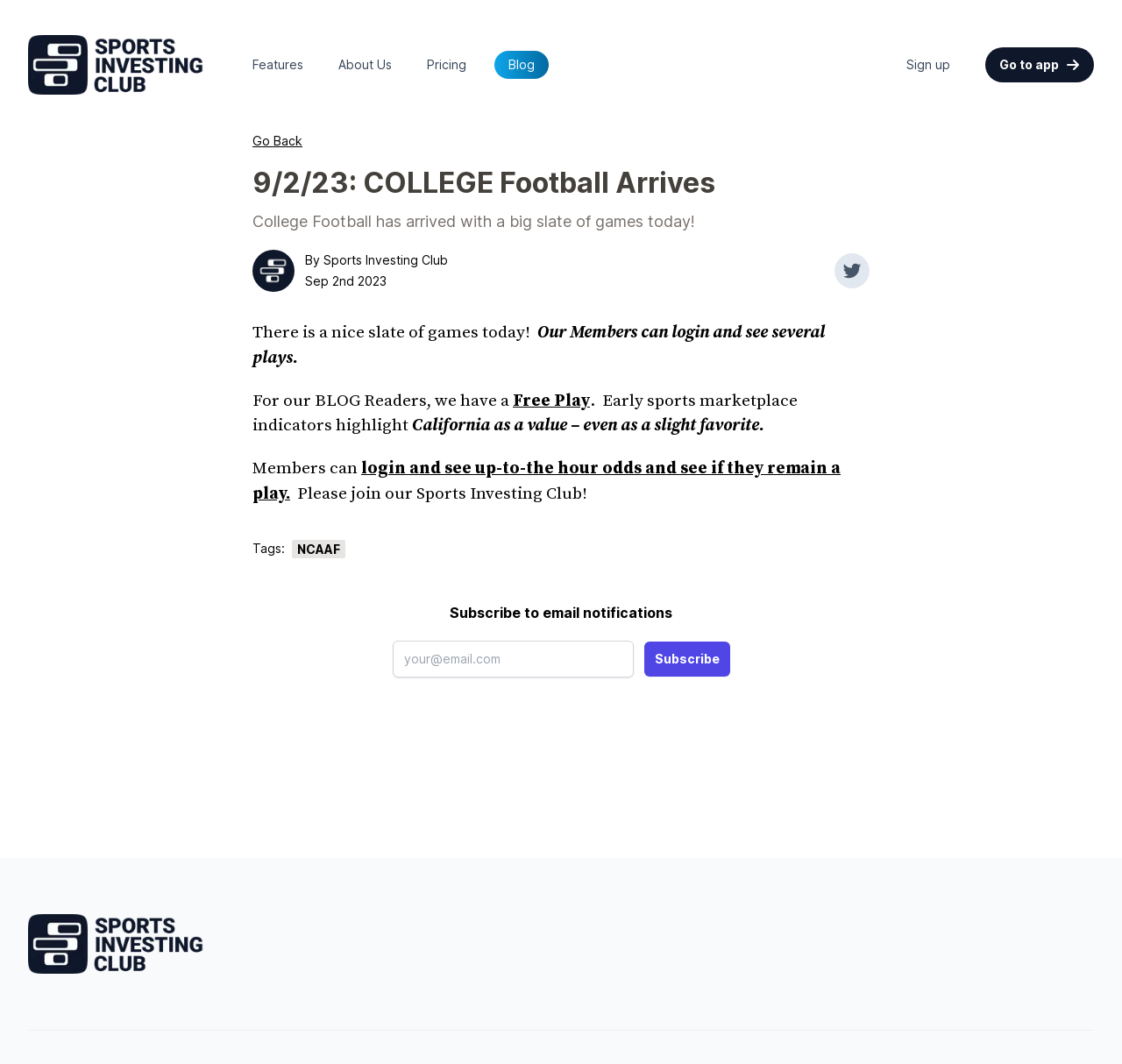Respond to the question below with a single word or phrase: What is the name of the blog?

SIC Blog